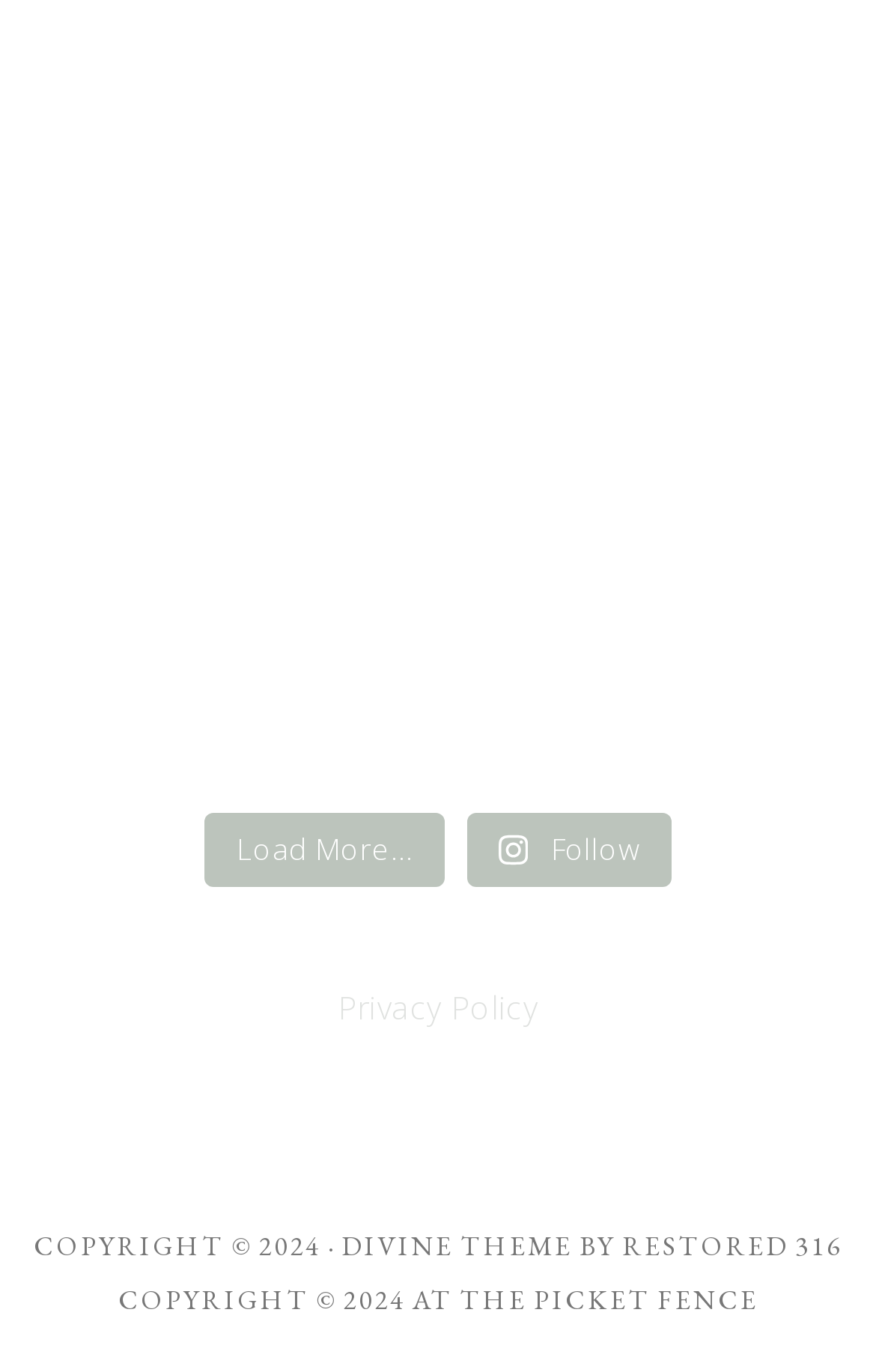Using a single word or phrase, answer the following question: 
How many links are on this webpage?

5